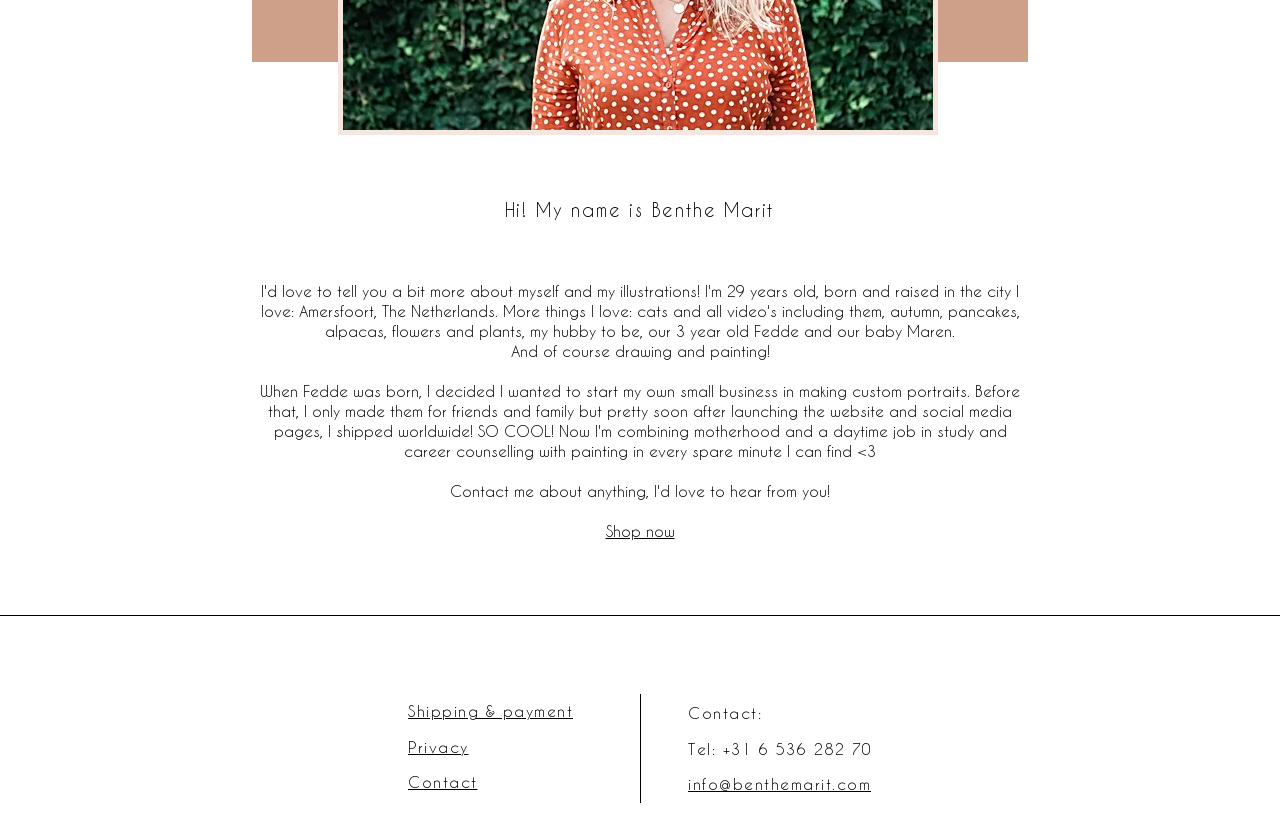For the element described, predict the bounding box coordinates as (top-left x, top-left y, bottom-right x, bottom-right y). All values should be between 0 and 1. Element description: Shipping & payment

[0.319, 0.85, 0.448, 0.872]